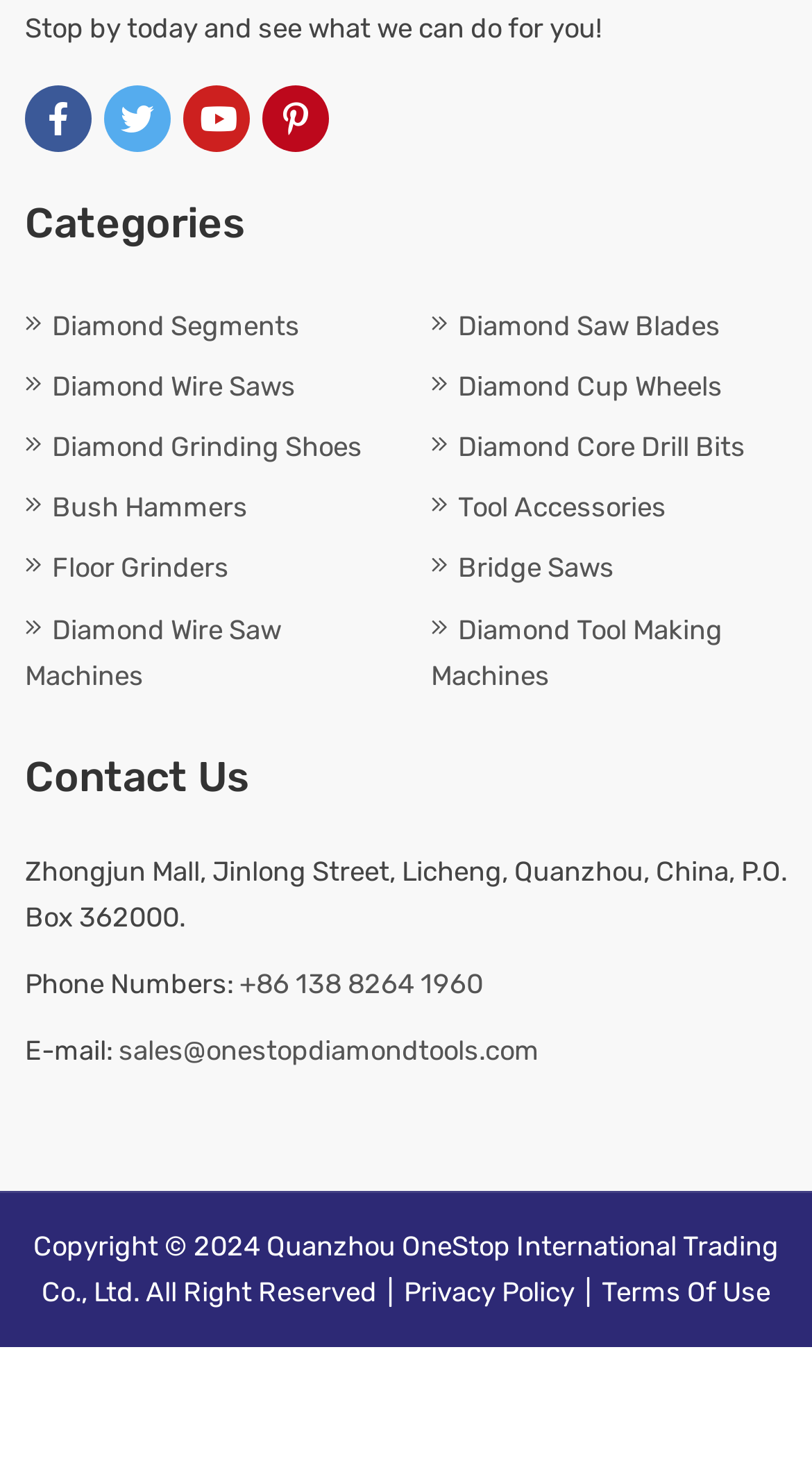Please specify the bounding box coordinates of the region to click in order to perform the following instruction: "contact us via phone".

[0.295, 0.658, 0.595, 0.679]